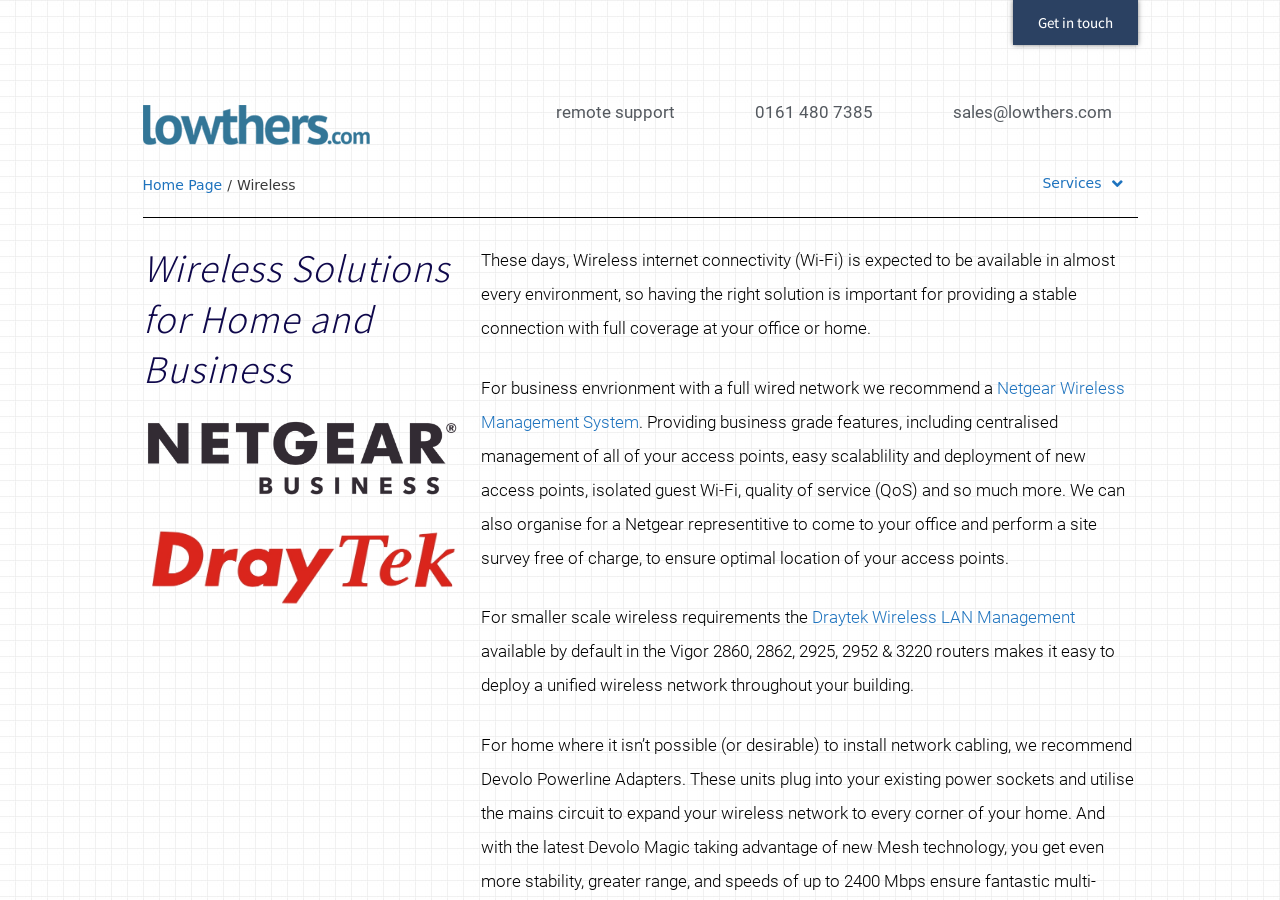Explain the webpage in detail, including its primary components.

The webpage is about Wireless Solutions for Home and Business, provided by K Lowther & Co Ltd. At the top right corner, there is a "Get in touch" link. Below it, there are three links: "remote support", a phone number "0161 480 7385", and an email address "sales@lowthers.com". 

On the top left, there is a navigation menu with a "Home Page" link, followed by a "/" separator, and then a "Wireless" link. 

The main content of the webpage is divided into two sections. The first section has a heading "Wireless Solutions for Home and Business" and a paragraph of text explaining the importance of having the right wireless solution for a stable connection. 

The second section is about wireless solutions for business environments. It recommends the Netgear Wireless Management System, which provides business-grade features such as centralized management, scalability, and quality of service. There is also an offer for a free site survey by a Netgear representative. 

Below this, there is a section about wireless solutions for smaller scale requirements, recommending the Draytek Wireless LAN Management, which is available by default in certain routers, making it easy to deploy a unified wireless network.